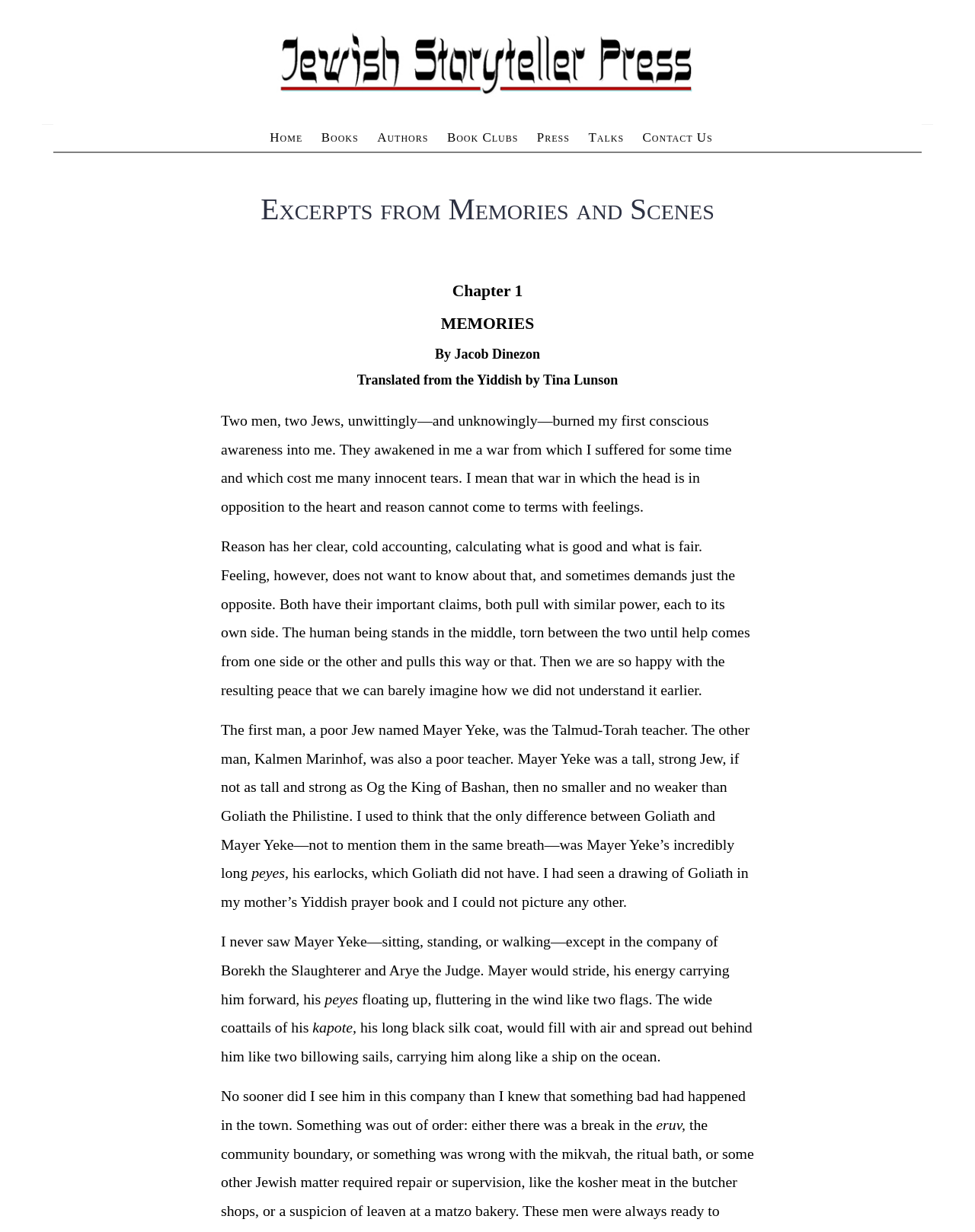What is the name of the other man mentioned alongside Mayer Yeke?
Please provide a comprehensive answer based on the visual information in the image.

The question is asking for the name of the other man mentioned alongside Mayer Yeke. By reading the text, we can find the sentence 'The other man, Kalmen Marinhof, was also a poor teacher', which answers the question.